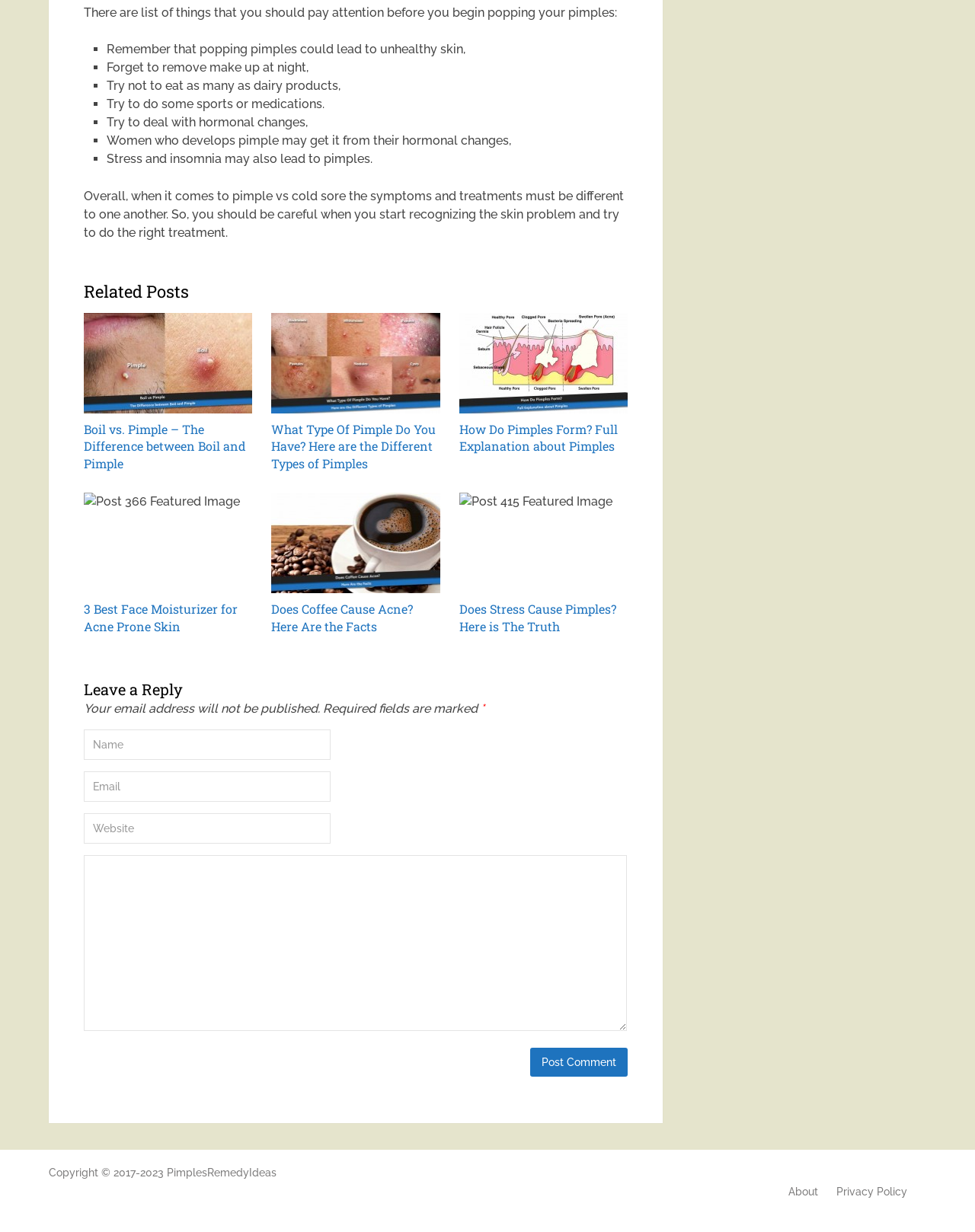Locate the bounding box coordinates of the element that needs to be clicked to carry out the instruction: "Read the article 'Boil vs. Pimple – The Difference between Boil and Pimple'". The coordinates should be given as four float numbers ranging from 0 to 1, i.e., [left, top, right, bottom].

[0.086, 0.342, 0.252, 0.382]